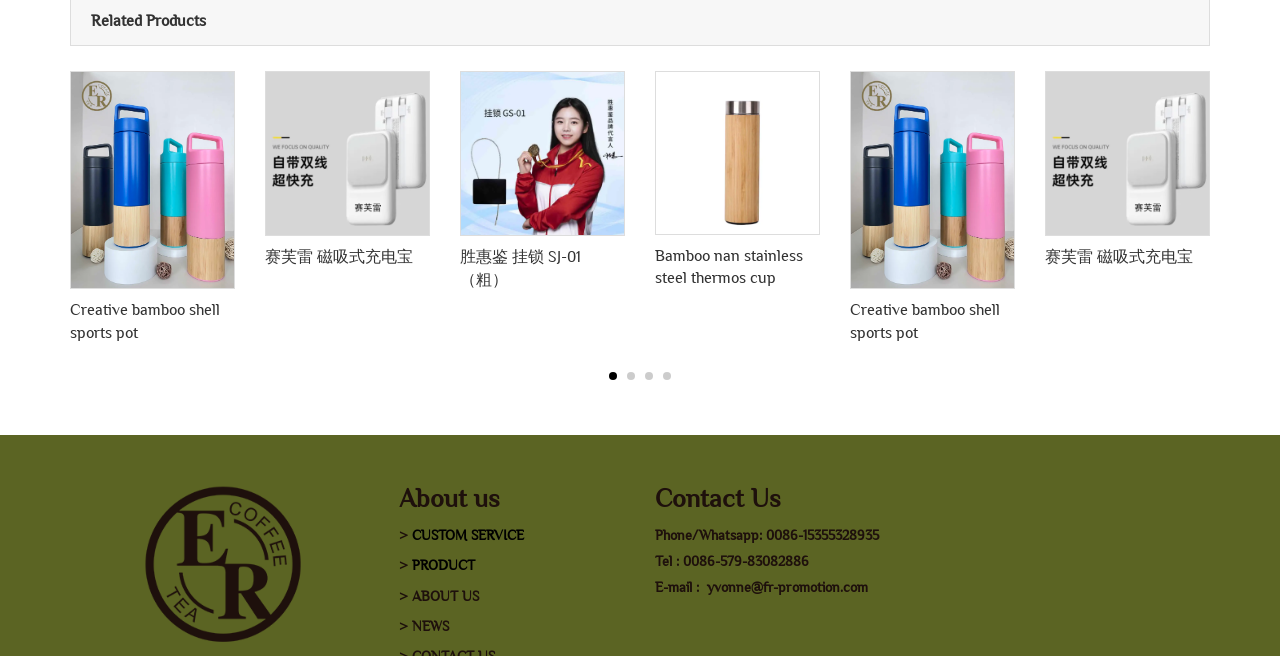Analyze the image and deliver a detailed answer to the question: What is the last menu item?

The last menu item is 'NEWS' which is a link element located at the bottom of the webpage, next to the 'ABOUT US' and 'CUSTOM SERVICE' menu items.